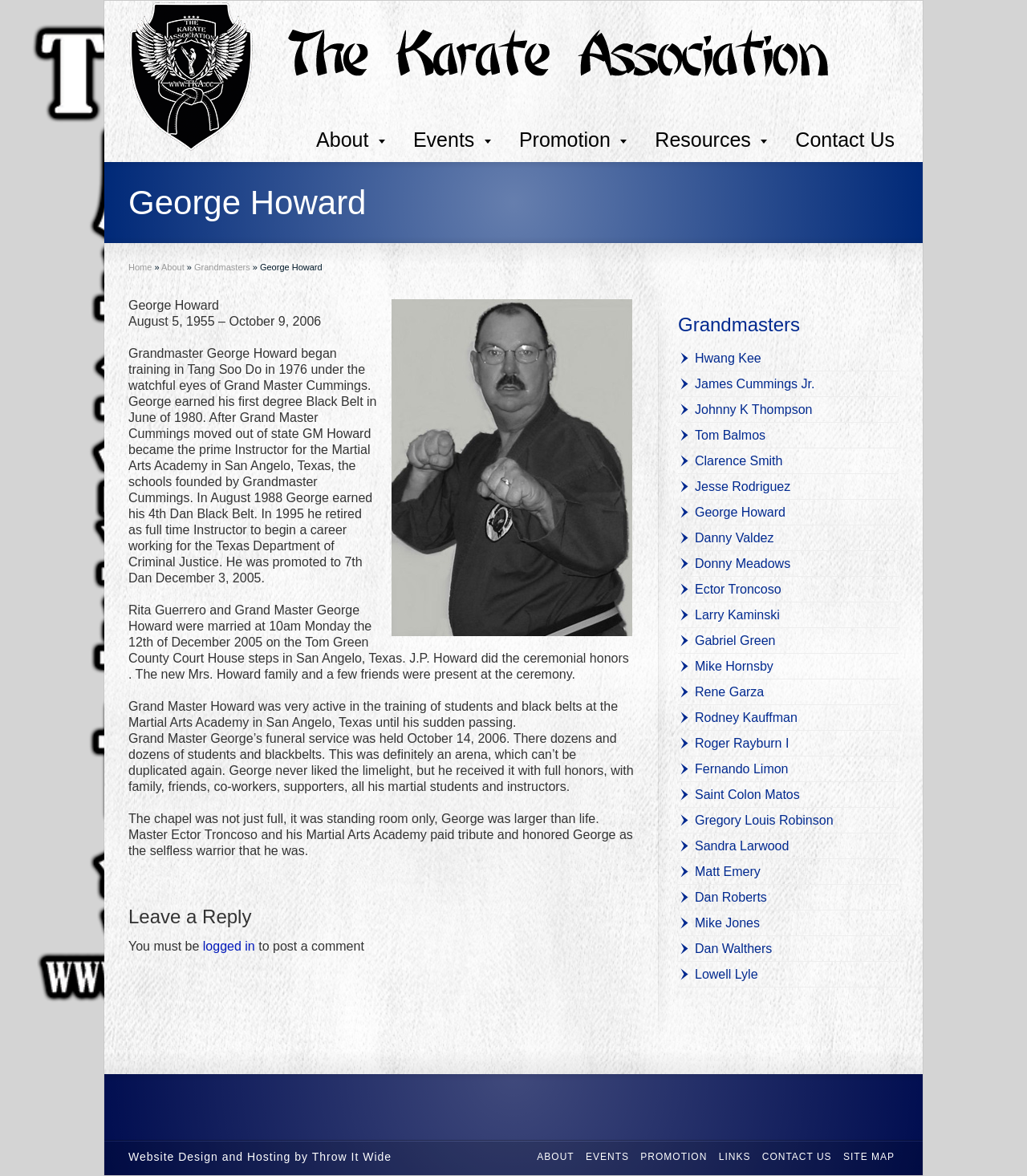What is the name of the grandmaster featured on this webpage? Observe the screenshot and provide a one-word or short phrase answer.

George Howard